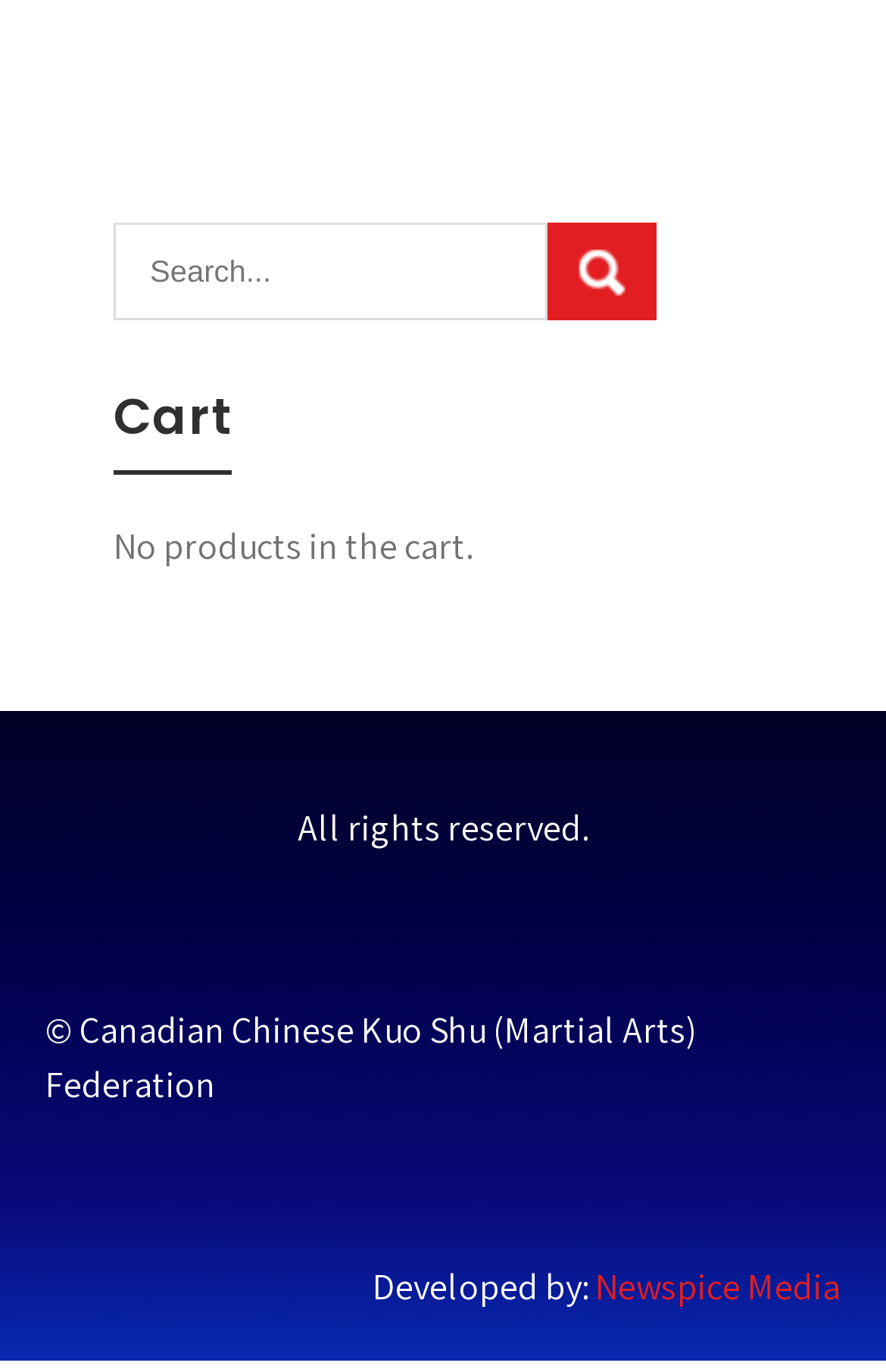Respond to the following question with a brief word or phrase:
What is the current status of the cart?

Empty